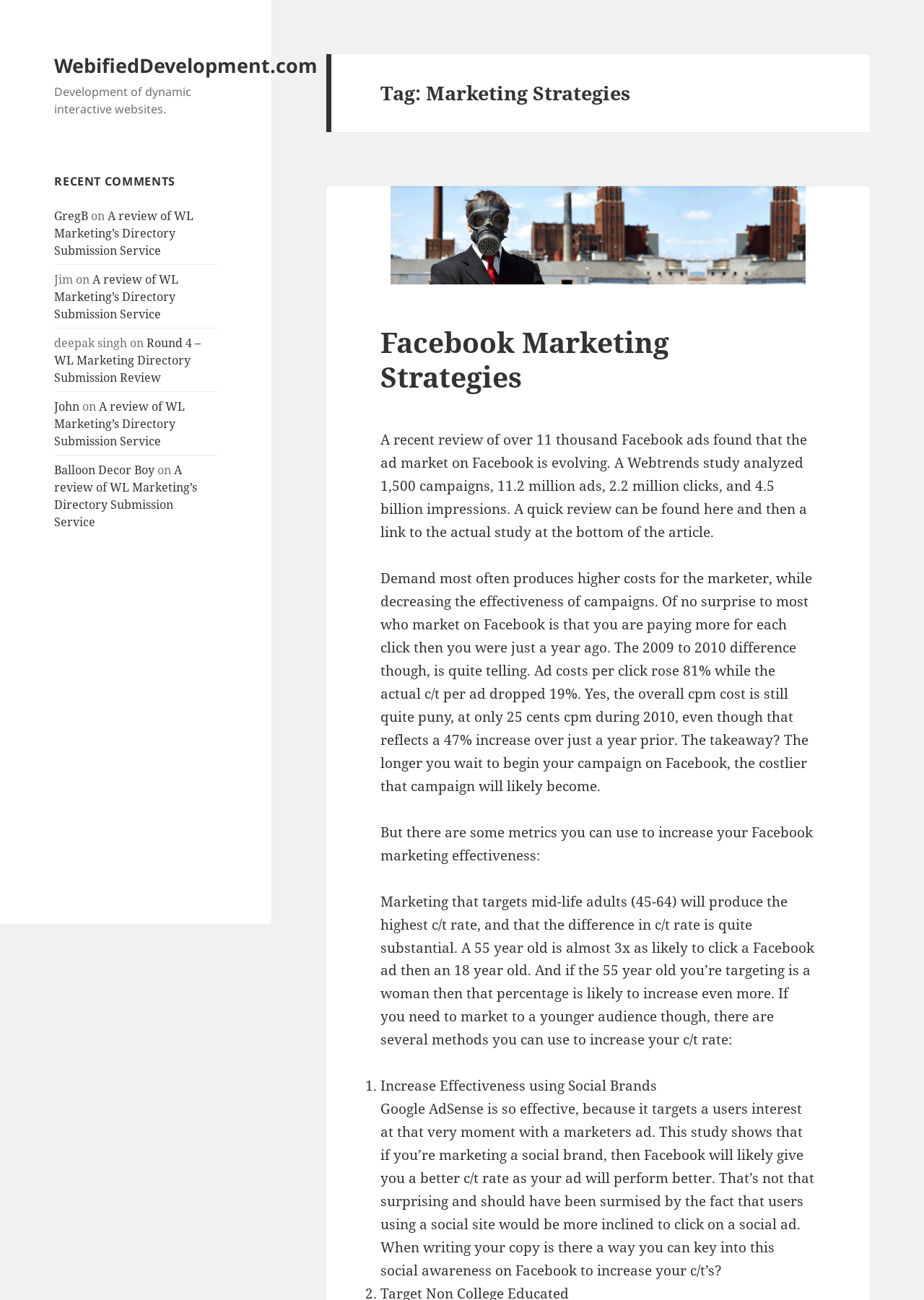Identify the coordinates of the bounding box for the element that must be clicked to accomplish the instruction: "Check the review of WL Marketing’s Directory Submission Service by GregB".

[0.059, 0.16, 0.096, 0.172]